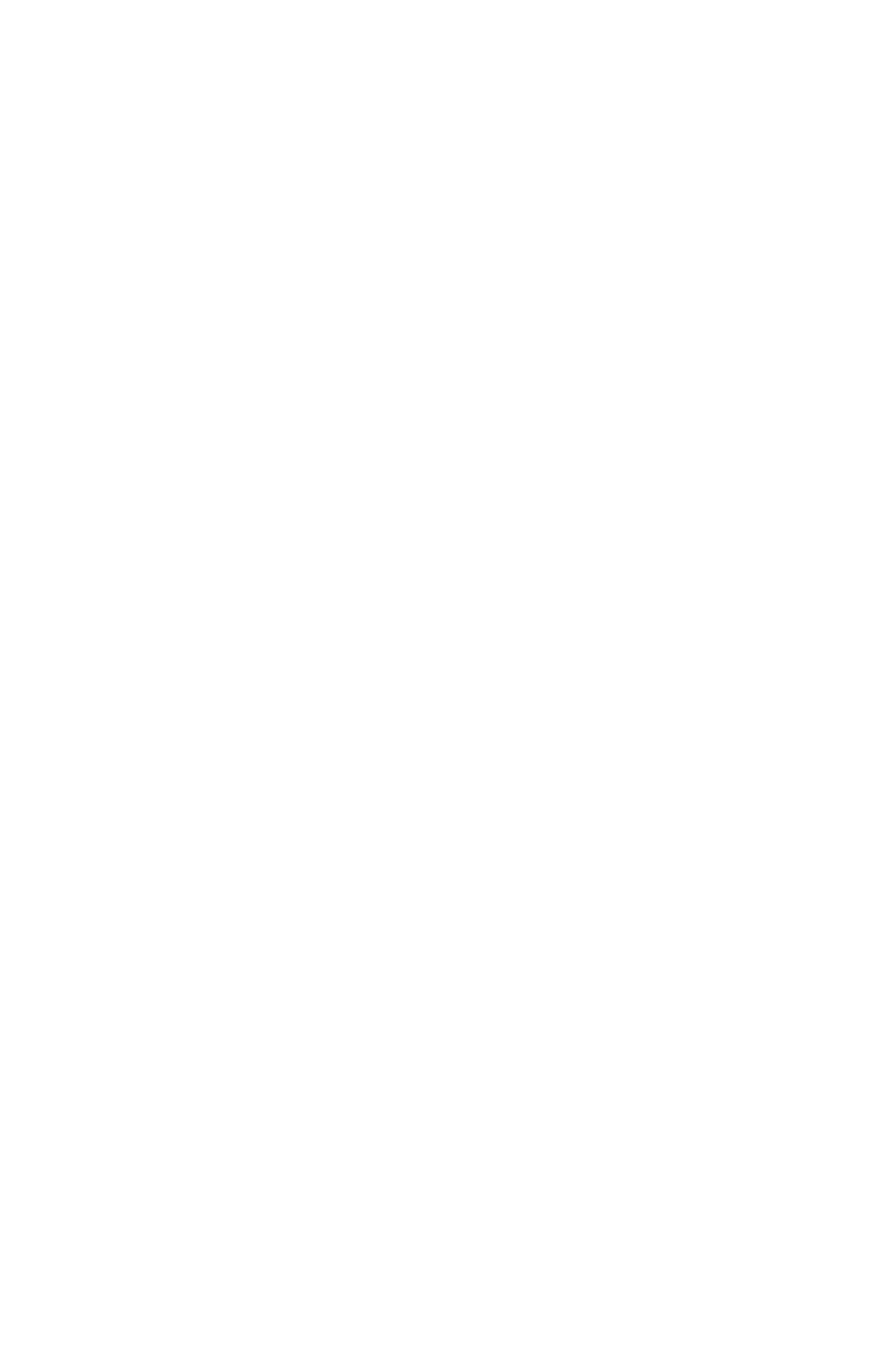What is the first link on the webpage?
Answer the question with a single word or phrase by looking at the picture.

gawlia